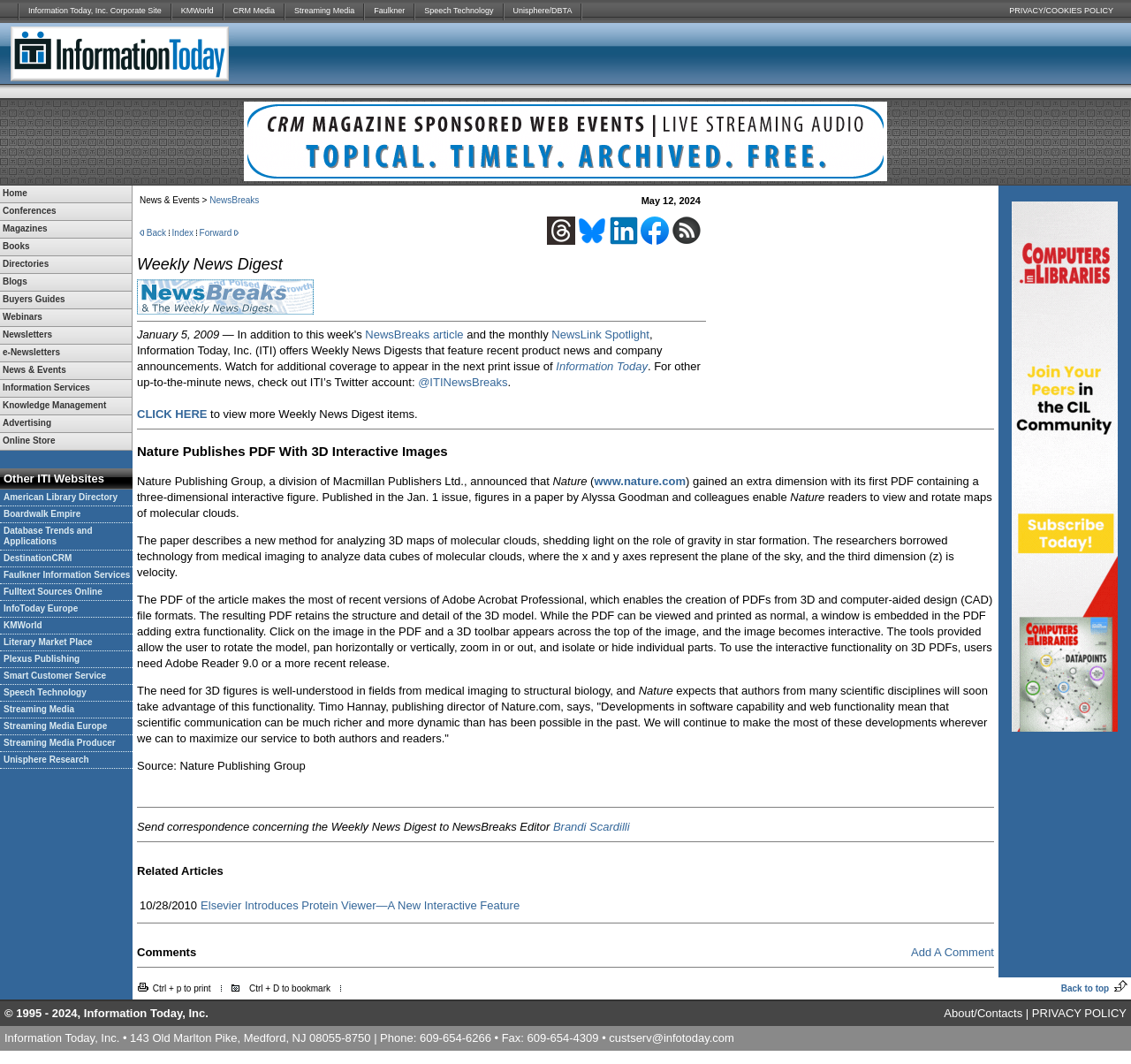What is the name of the last service listed?
Please provide a full and detailed response to the question.

I looked at the LayoutTableCell elements with text inside them and found the last service listed, which is 'Unisphere Research'.